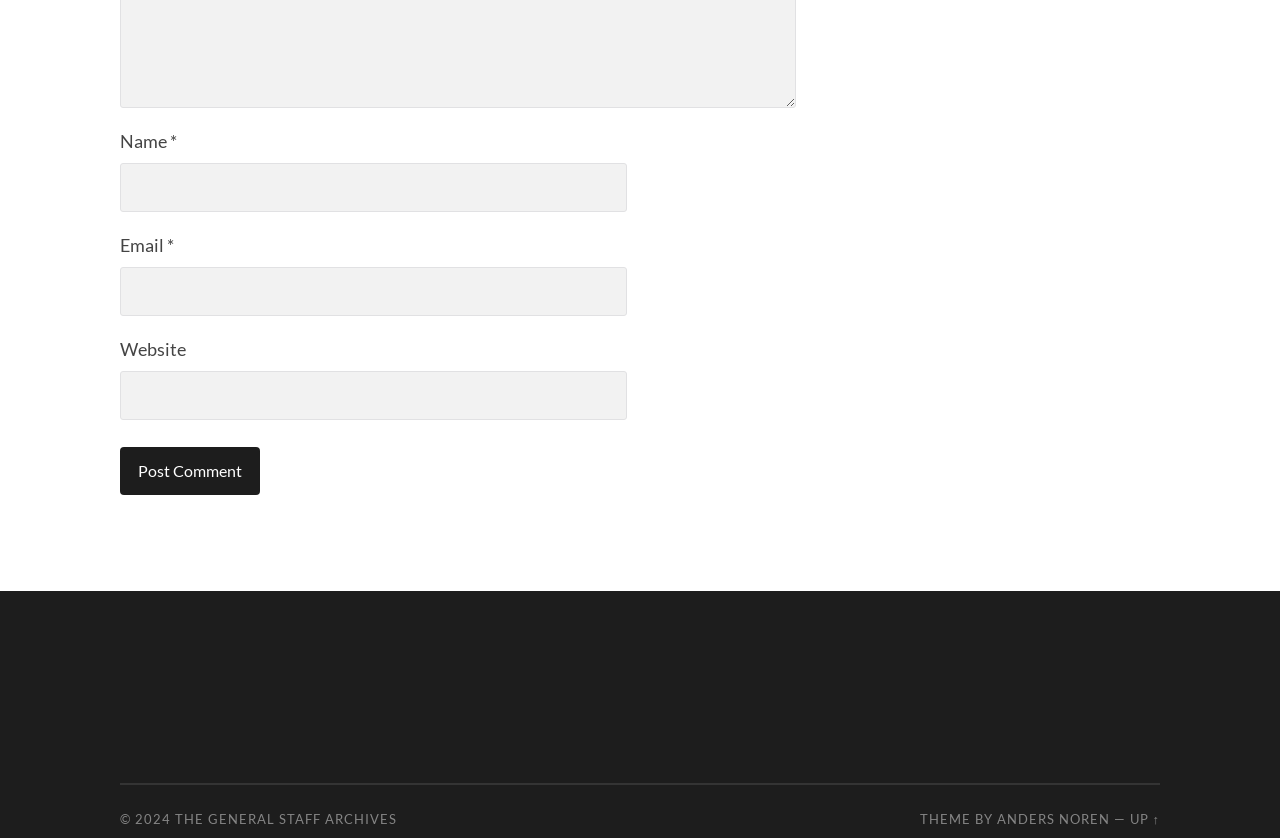Respond with a single word or phrase for the following question: 
What is the purpose of the button?

Post Comment